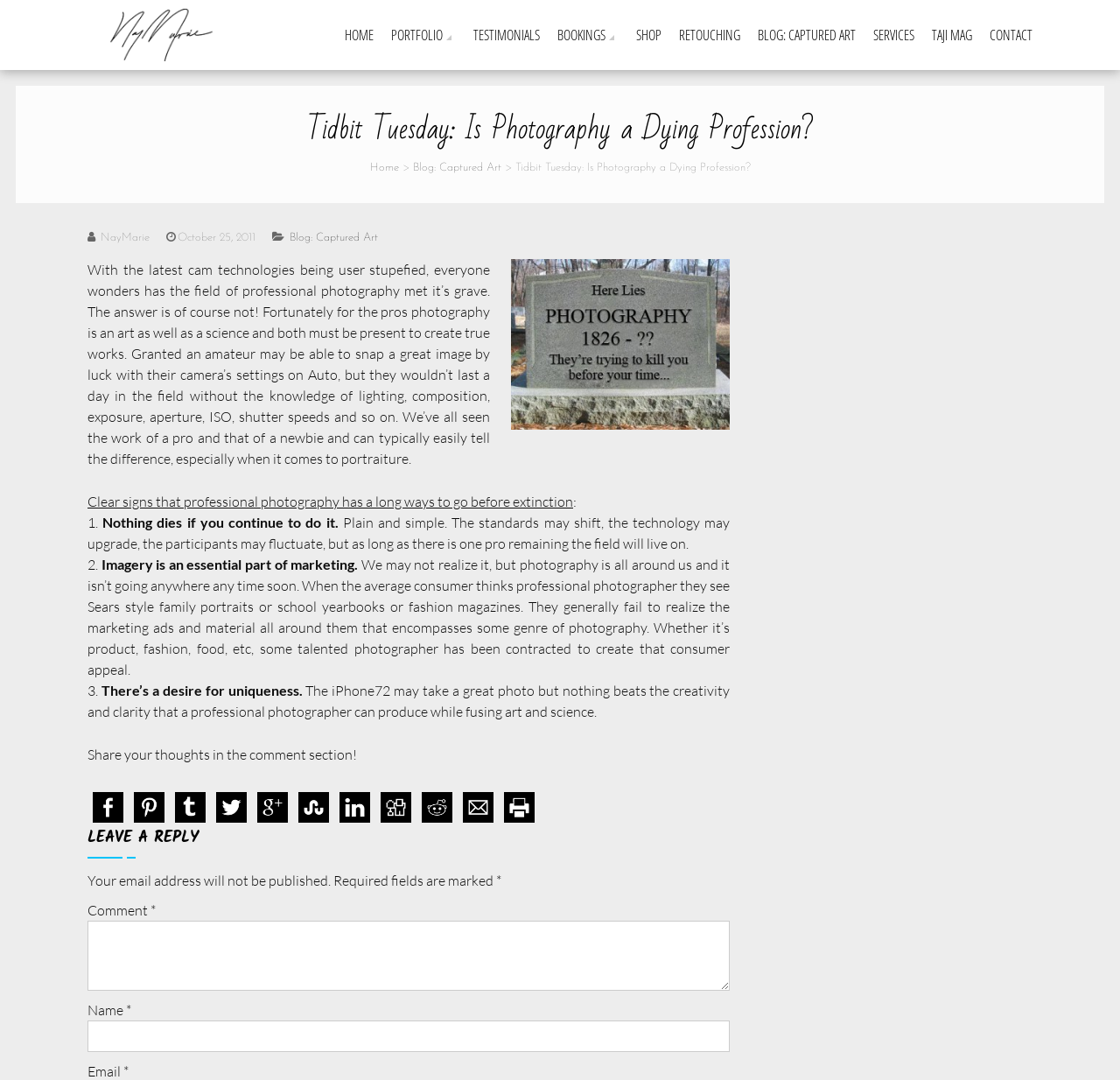Specify the bounding box coordinates of the area that needs to be clicked to achieve the following instruction: "Enter a comment in the comment box".

[0.078, 0.853, 0.652, 0.918]